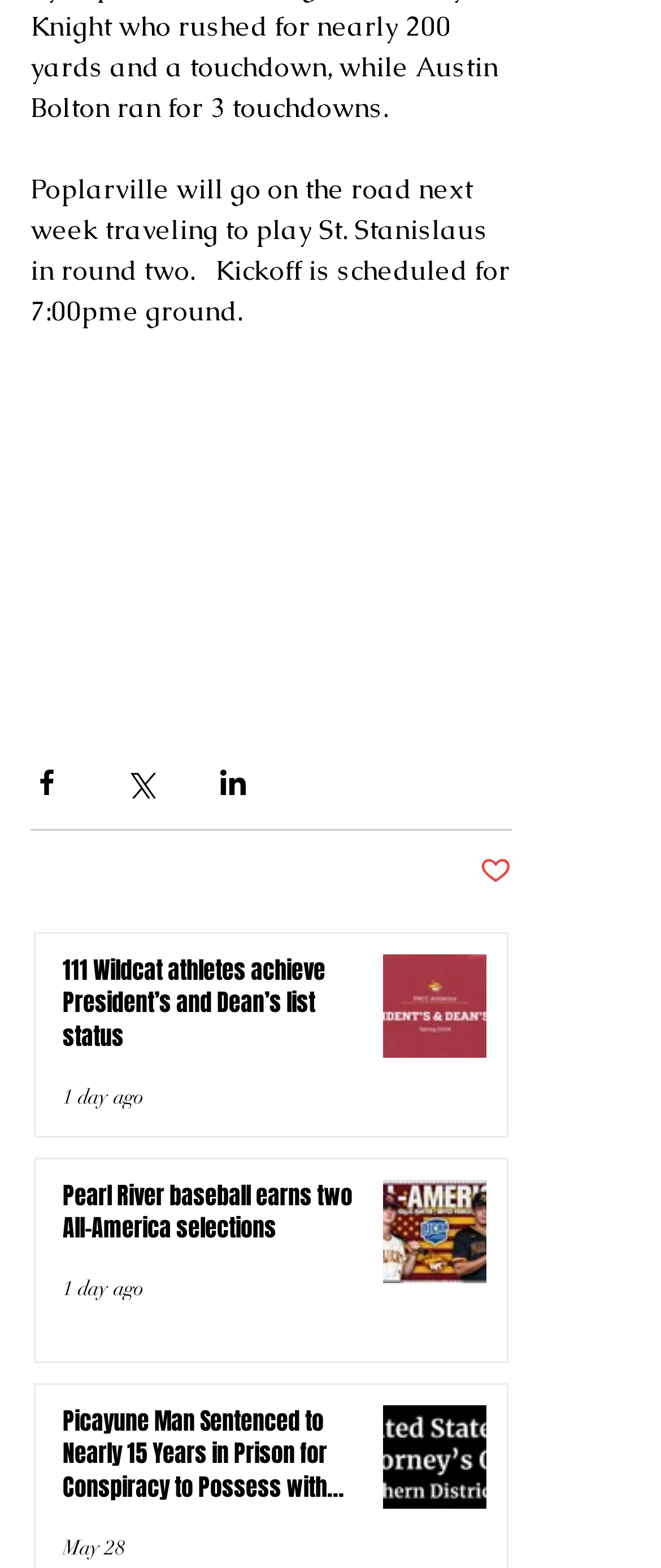Provide a short answer using a single word or phrase for the following question: 
What is the sentence duration for the Picayune Man?

Nearly 15 Years